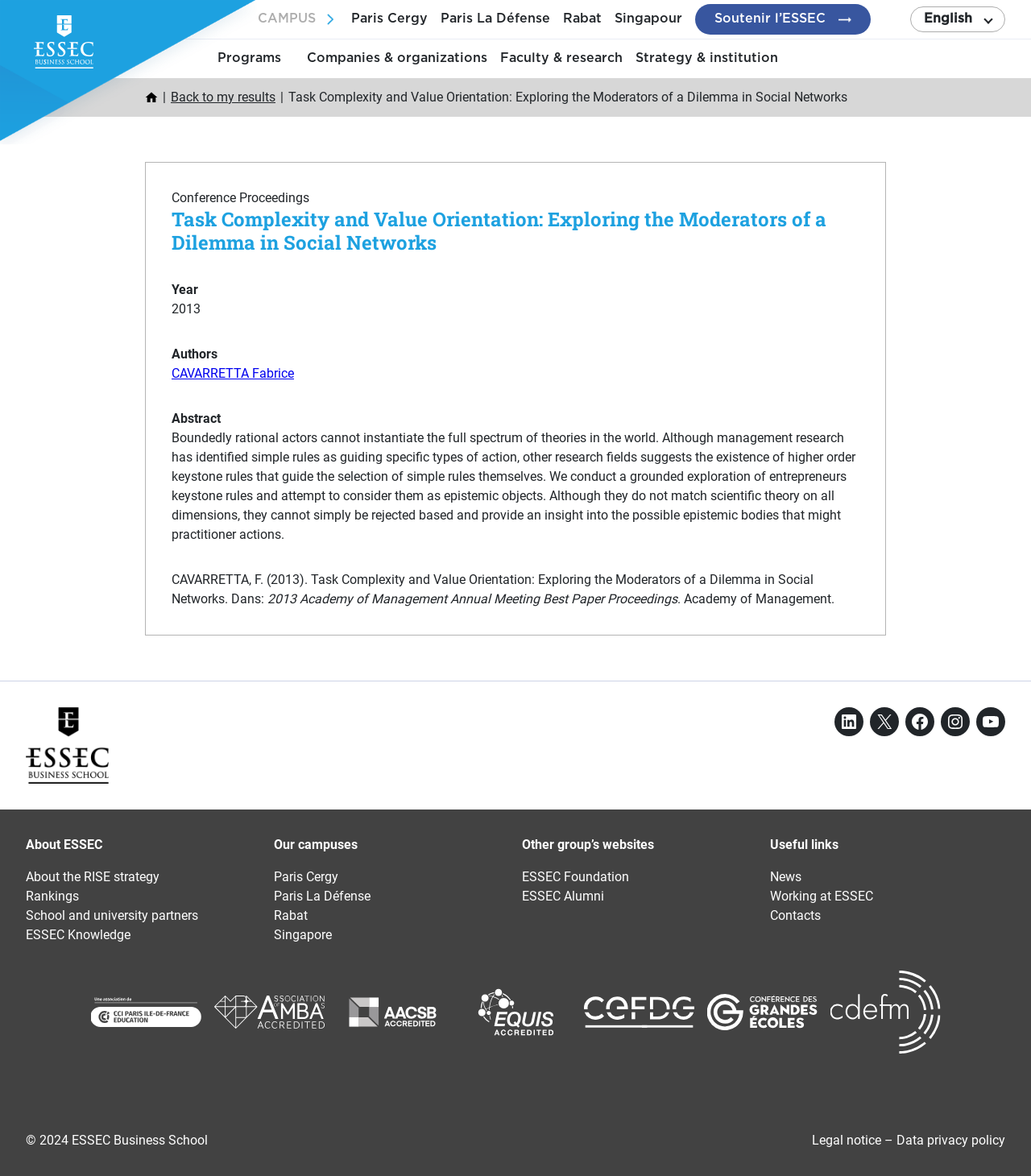Please find the bounding box coordinates of the element that must be clicked to perform the given instruction: "Check the 'About ESSEC' tab". The coordinates should be four float numbers from 0 to 1, i.e., [left, top, right, bottom].

[0.025, 0.71, 0.253, 0.727]